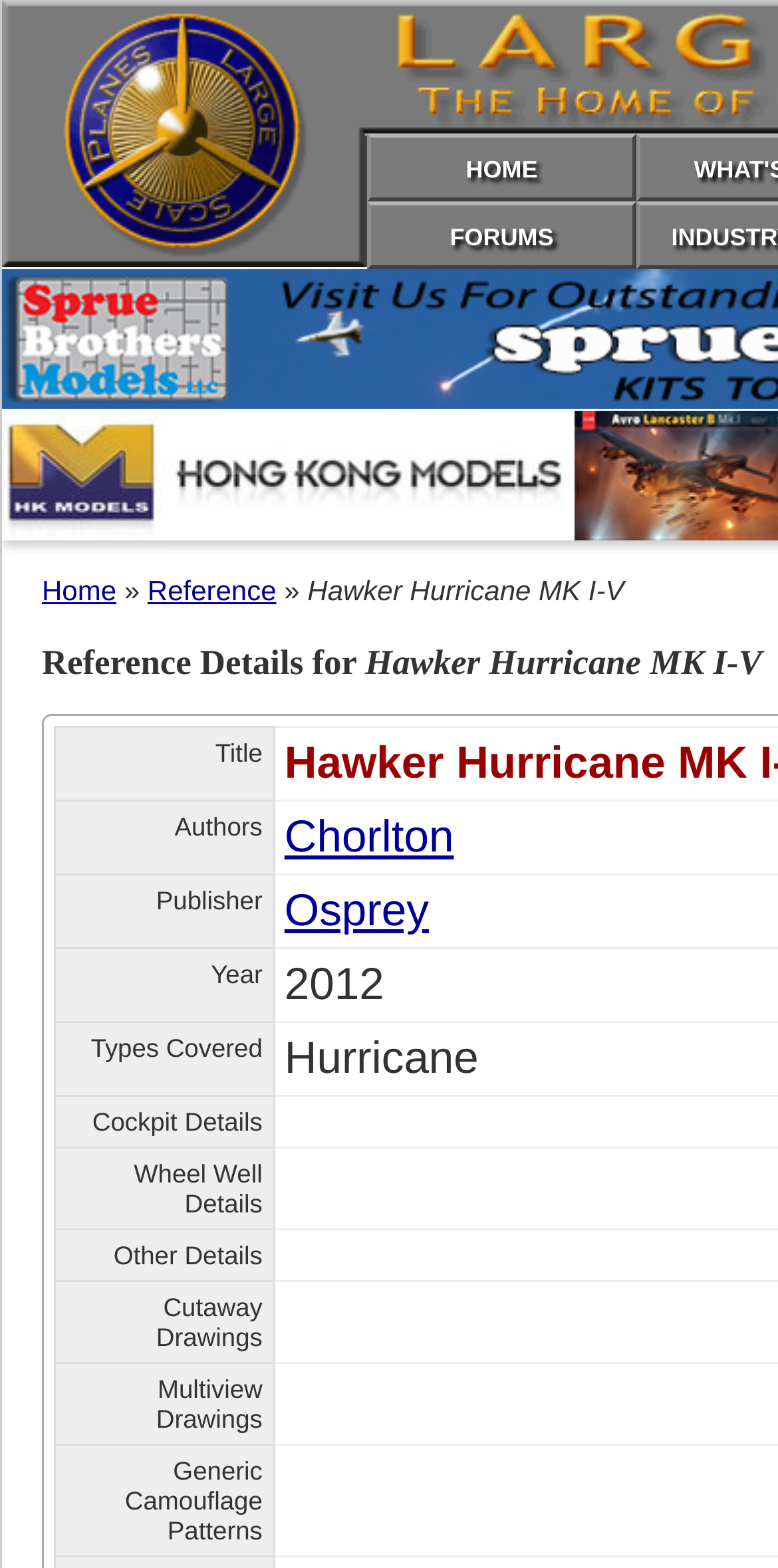Articulate a detailed summary of the webpage's content and design.

This webpage is about large scale aircraft modeling, specifically featuring a book about the Hawker Hurricane MK I-V. At the top, there are three links: "HOME" and "FORUMS" are positioned side by side, taking up about half of the screen width, while "Home" is located on the left side, slightly below them. 

Below these links, there is a title "Hawker Hurricane MK I-V" followed by a grid of information about the book. The grid has several rows, each containing a label and a corresponding value. The labels are "Title", "Authors", "Publisher", "Year", "Types Covered", "Cockpit Details", "Wheel Well Details", "Other Details", "Cutaway Drawings", "Multiview Drawings", and "Generic Camouflage Patterns". The values for "Authors" and "Publisher" are links to "Chorlton" and "Osprey", respectively.